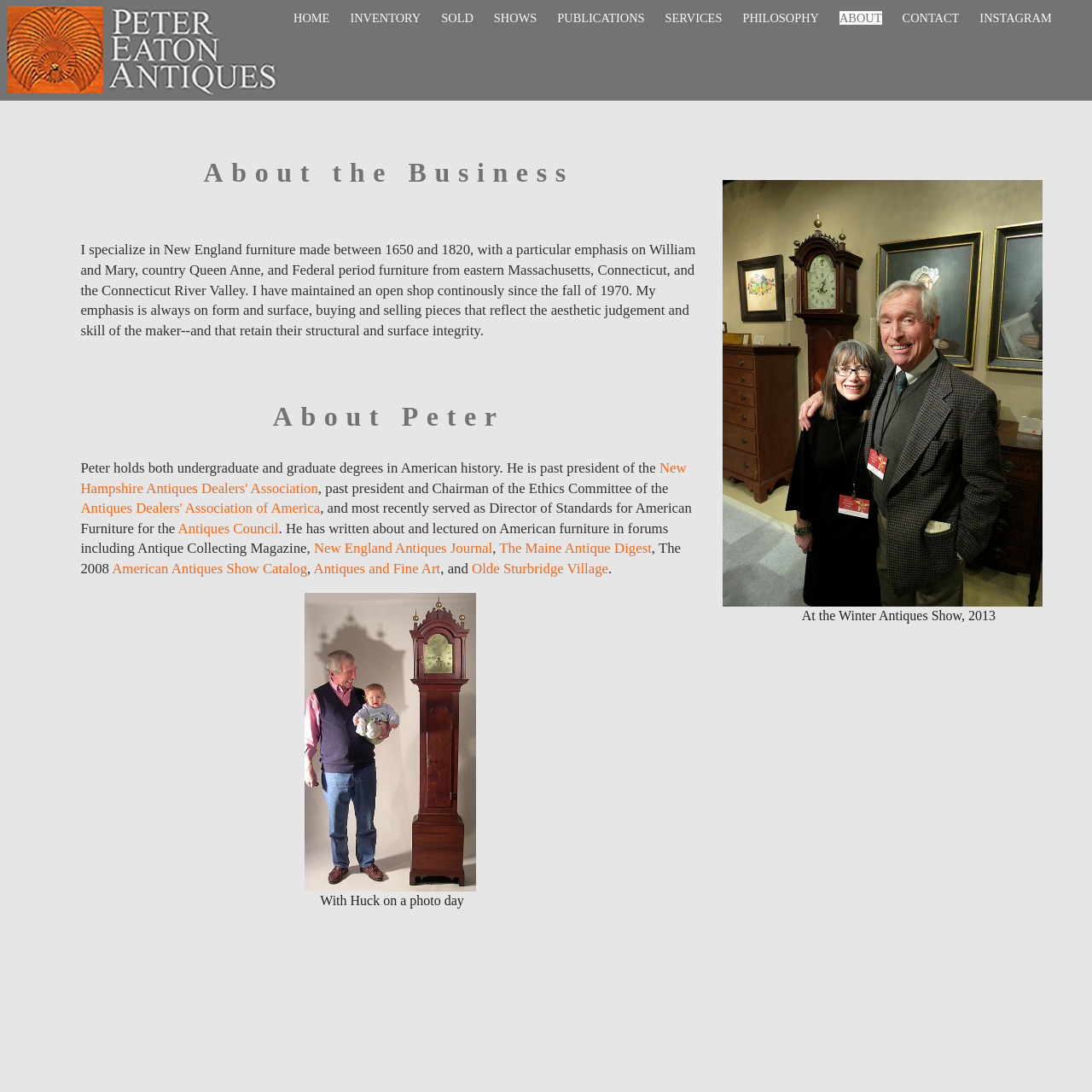What type of furniture does Peter specialize in?
Please use the image to provide a one-word or short phrase answer.

New England furniture